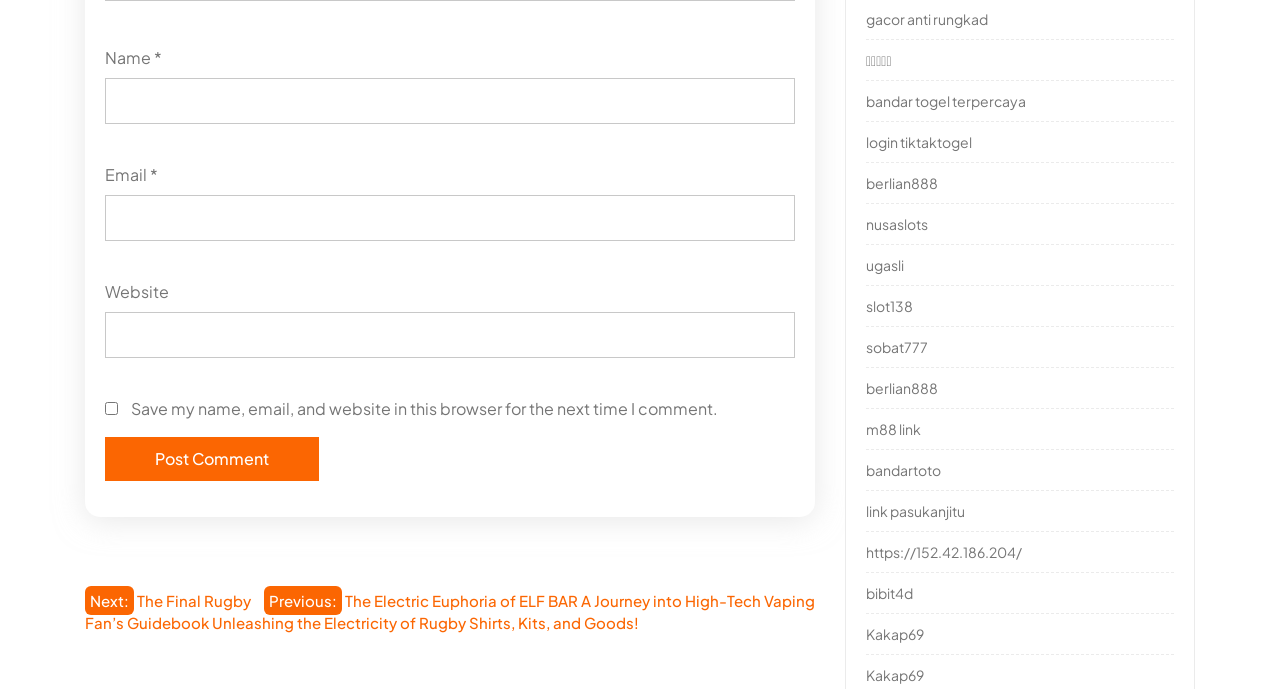Determine the bounding box coordinates of the UI element that matches the following description: "parent_node: Name * name="author"". The coordinates should be four float numbers between 0 and 1 in the format [left, top, right, bottom].

[0.082, 0.114, 0.621, 0.181]